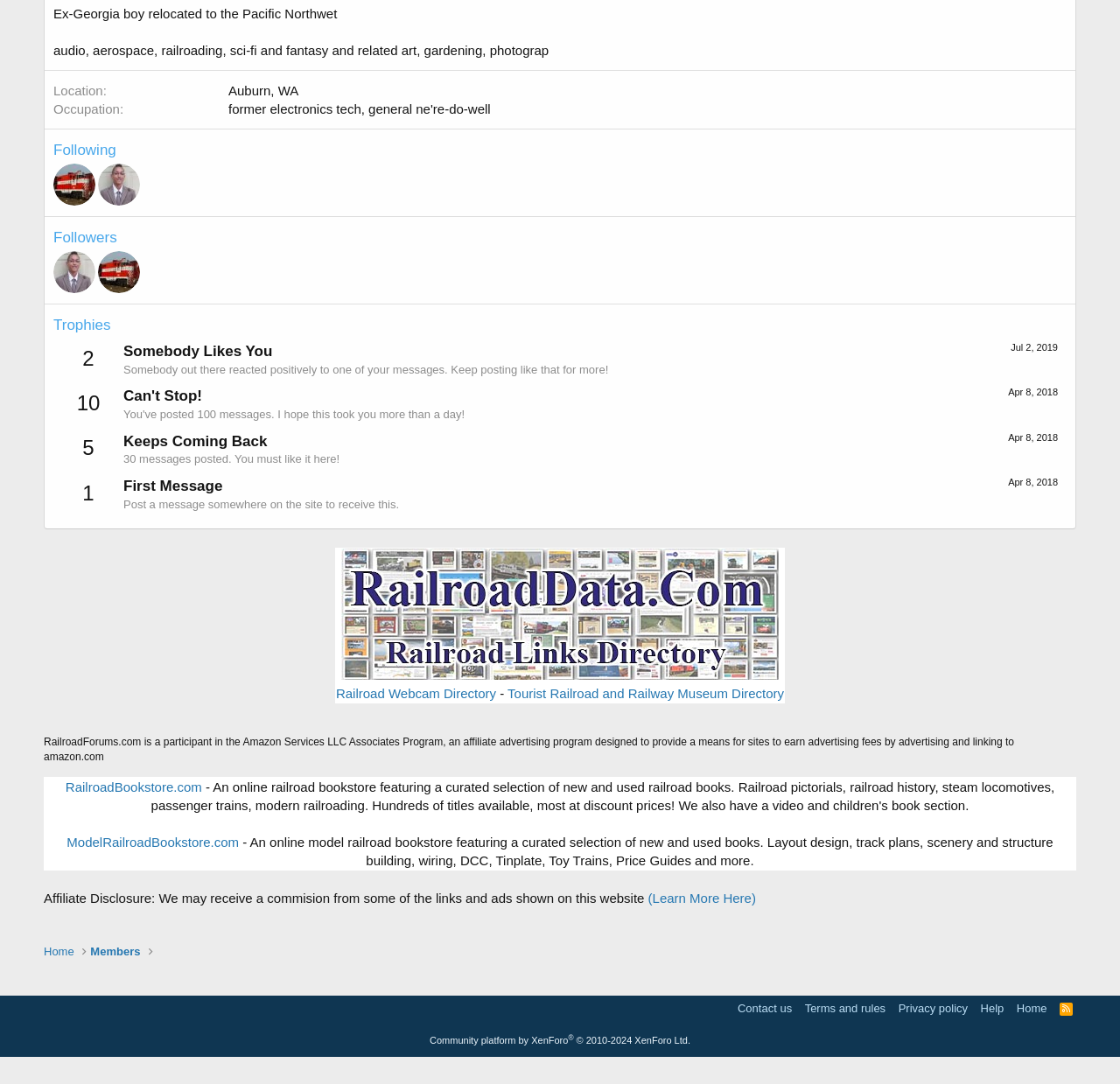Please determine the bounding box coordinates for the element with the description: "Terms and rules".

[0.715, 0.922, 0.794, 0.938]